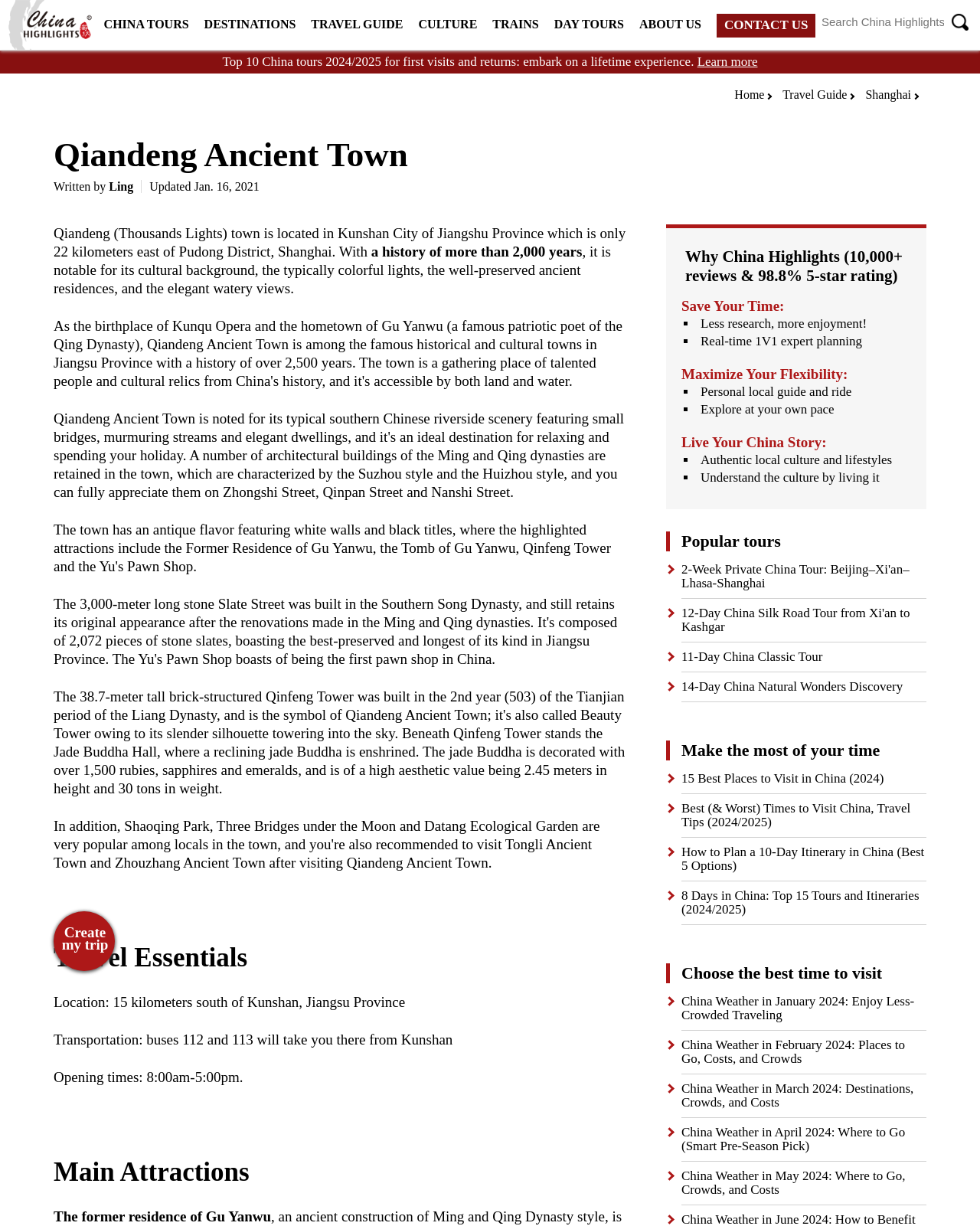Answer the question below using just one word or a short phrase: 
What are the opening times of Qiandeng Ancient Town?

8:00am-5:00pm